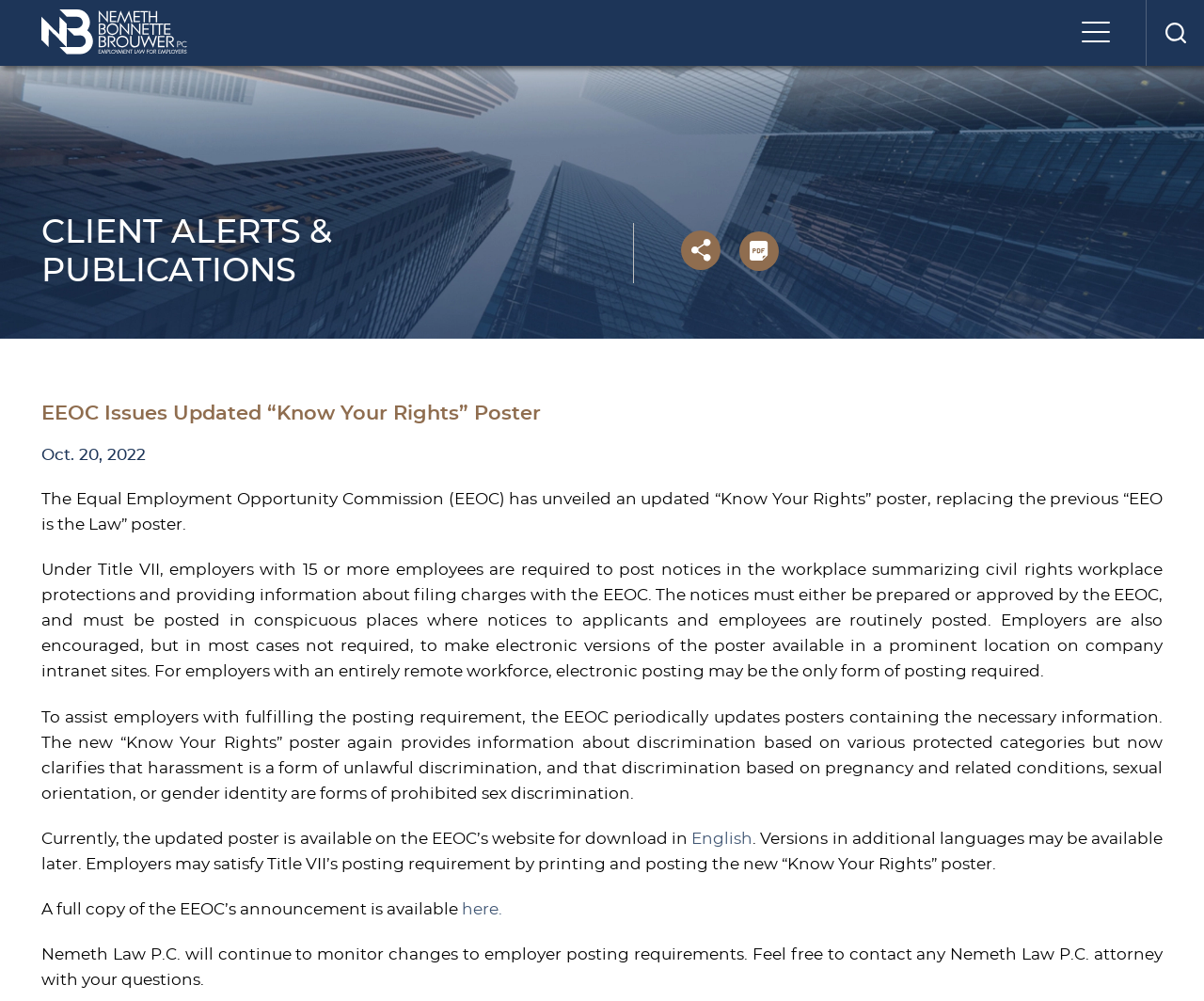Determine the bounding box coordinates of the section to be clicked to follow the instruction: "Click the 'Menu' button". The coordinates should be given as four float numbers between 0 and 1, formatted as [left, top, right, bottom].

[0.895, 0.02, 0.933, 0.048]